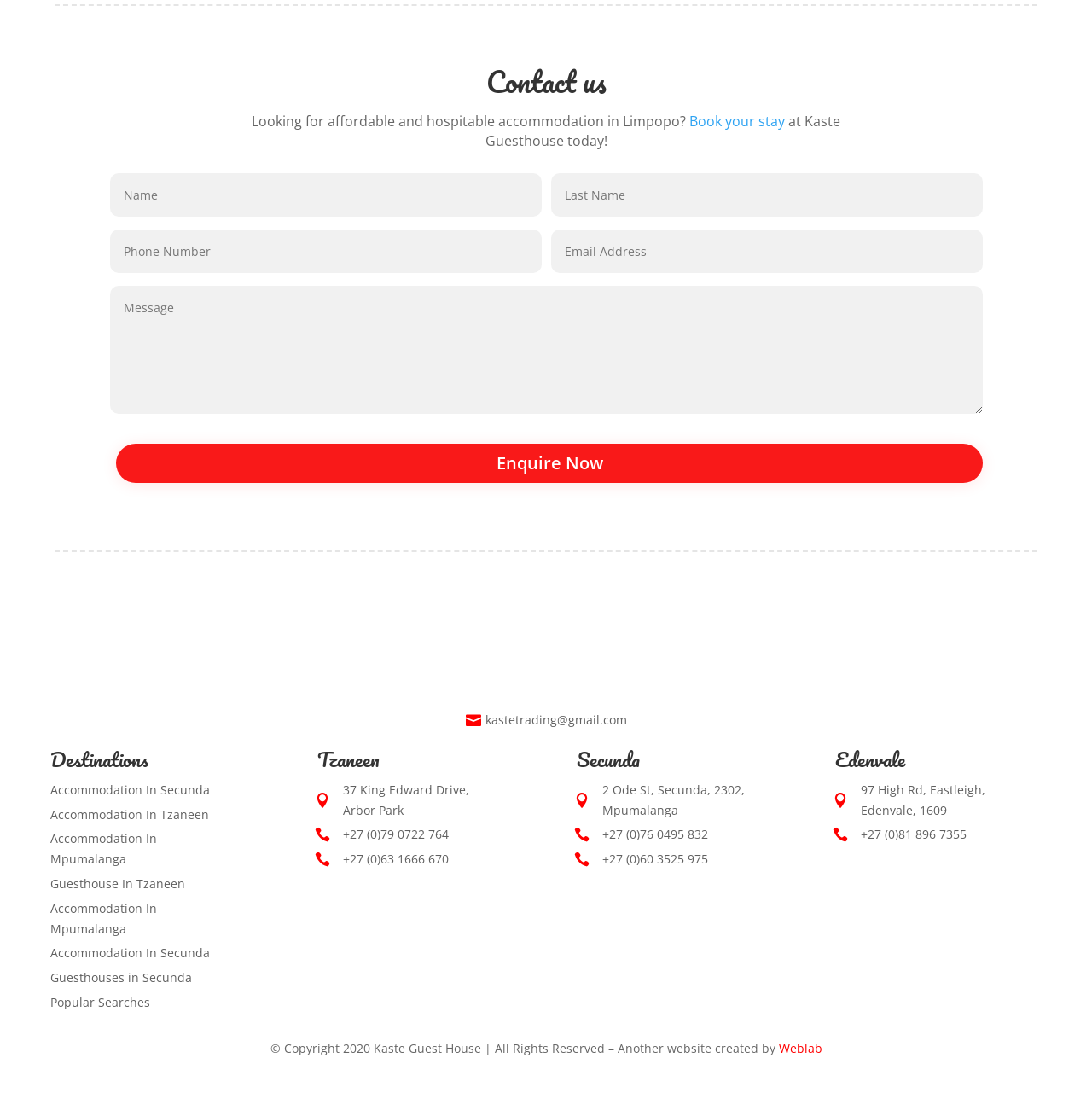What is the copyright year of the website?
Based on the screenshot, provide your answer in one word or phrase.

2020